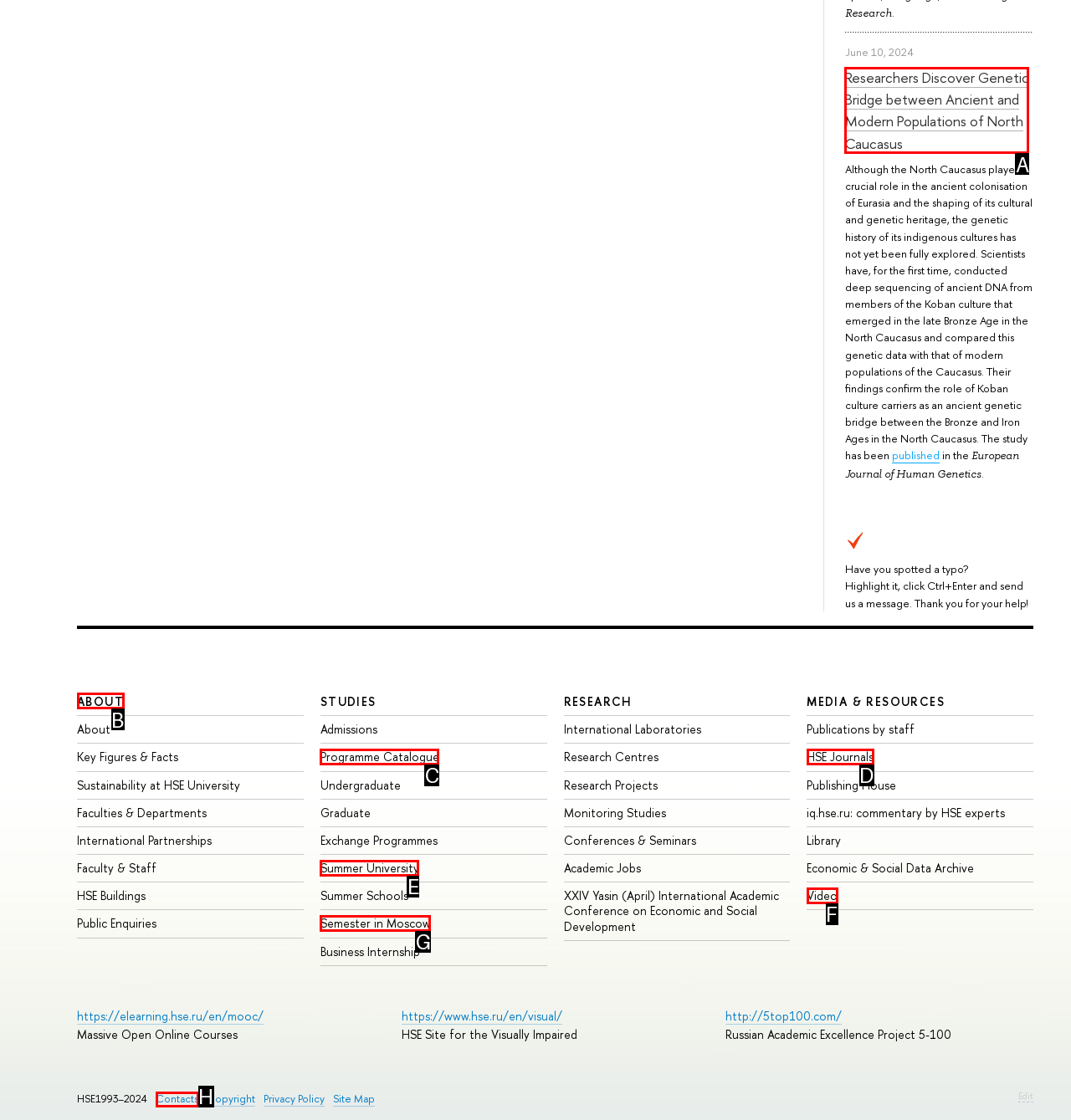Specify the letter of the UI element that should be clicked to achieve the following: Check the ABOUT section
Provide the corresponding letter from the choices given.

B